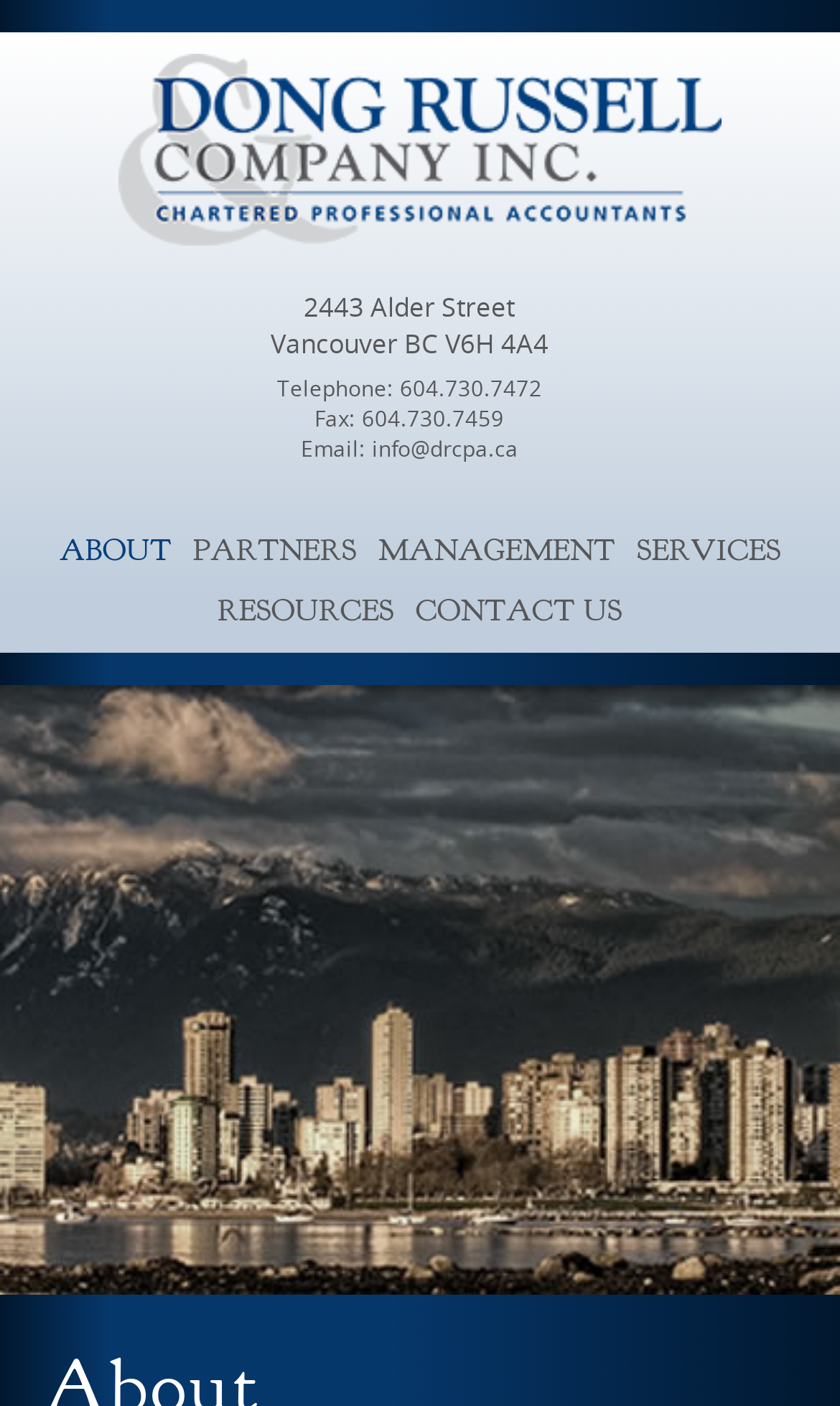What are the main sections of the website?
Your answer should be a single word or phrase derived from the screenshot.

ABOUT, PARTNERS, MANAGEMENT, SERVICES, RESOURCES, CONTACT US